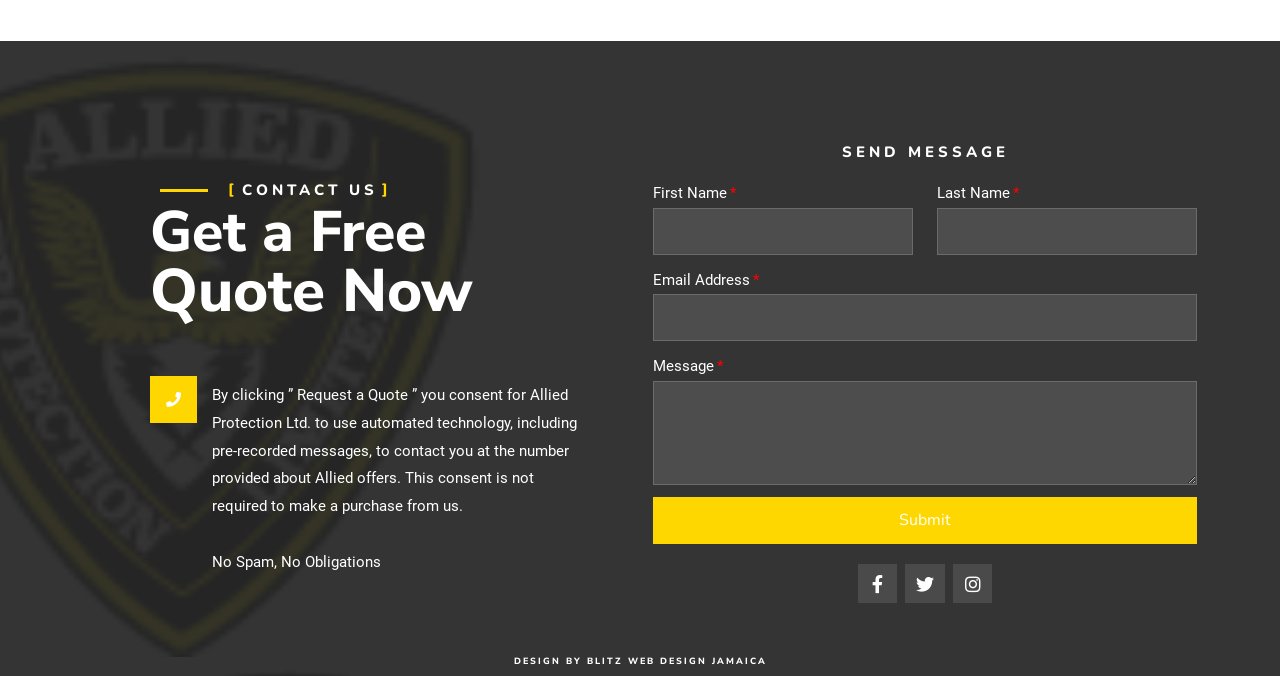Locate the bounding box coordinates of the element that should be clicked to fulfill the instruction: "Click Twitter link".

[0.707, 0.834, 0.738, 0.893]